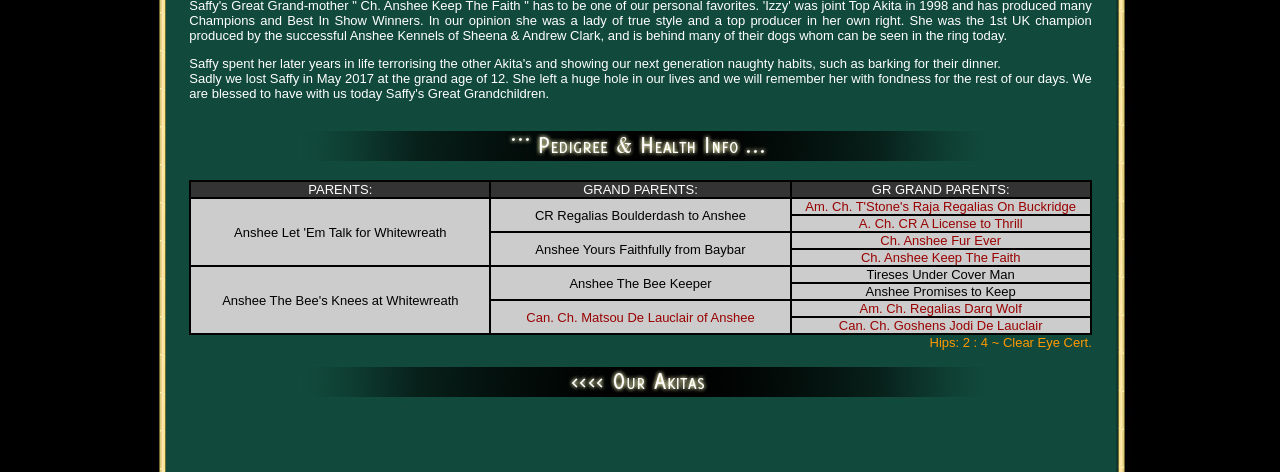What is the purpose of the table on this webpage?
Please provide a detailed answer to the question.

The table on this webpage is structured to display the pedigree of a specific dog, with columns for parents, grandparents, and great-grandparents, indicating that the purpose of the table is to show the ancestry of the dog.